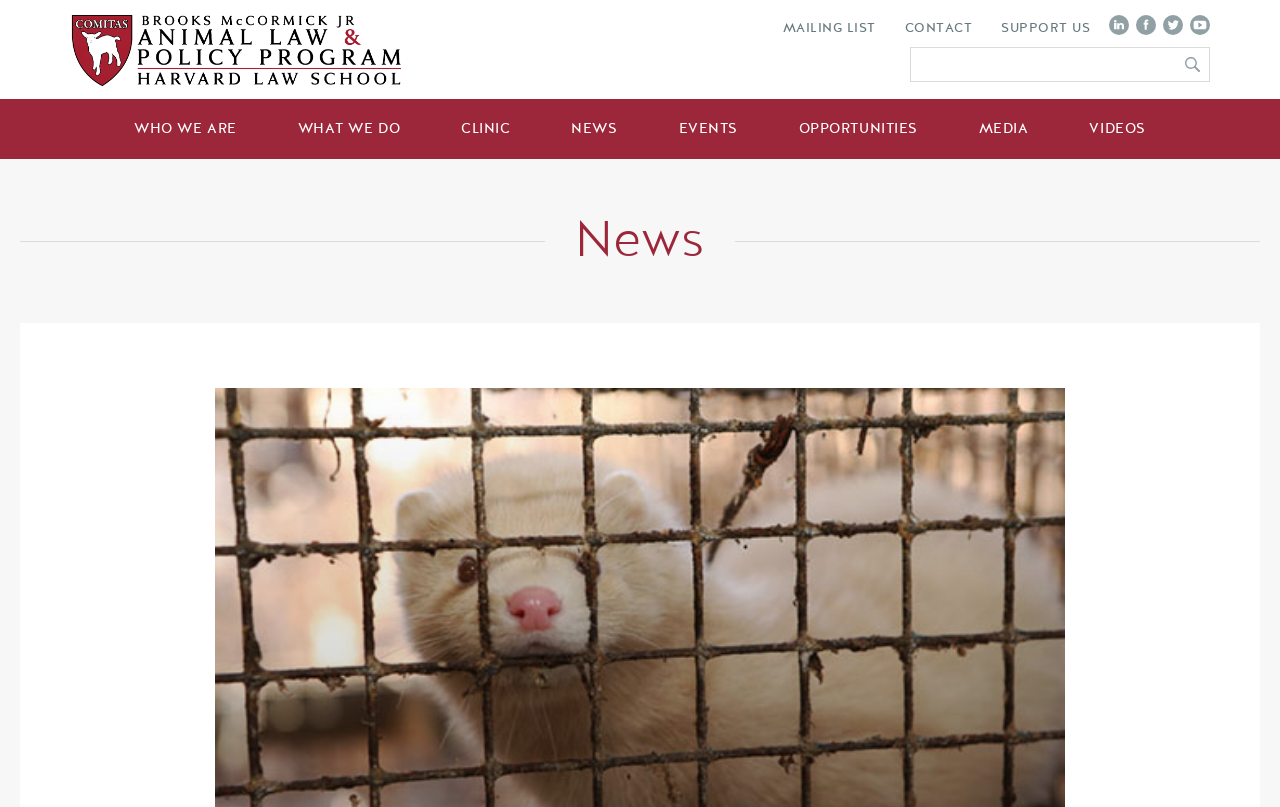Describe in detail what you see on the webpage.

The webpage is about the Harvard Law School's Animal Law & Policy Program (ALPP) and features a news article about Cambridge City Council passing a ban on the sale of fur. 

At the top left corner, there is a logo image with a link to the homepage. Next to it, there is a utility navigation bar with links to the mailing list, contact, and support us pages. 

On the top right corner, there is a social navigation bar with four links, each represented by an image, likely social media icons. 

Below the navigation bars, there is a search box with a submit search button on the right side. 

The main site navigation bar is located below the search box, with links to various sections of the website, including "Who We Are", "What We Do", "Clinic", "News", "Events", "Opportunities", "Media", and "Videos". 

The main content of the webpage is a news article, headed by a "News" title, which takes up most of the page.